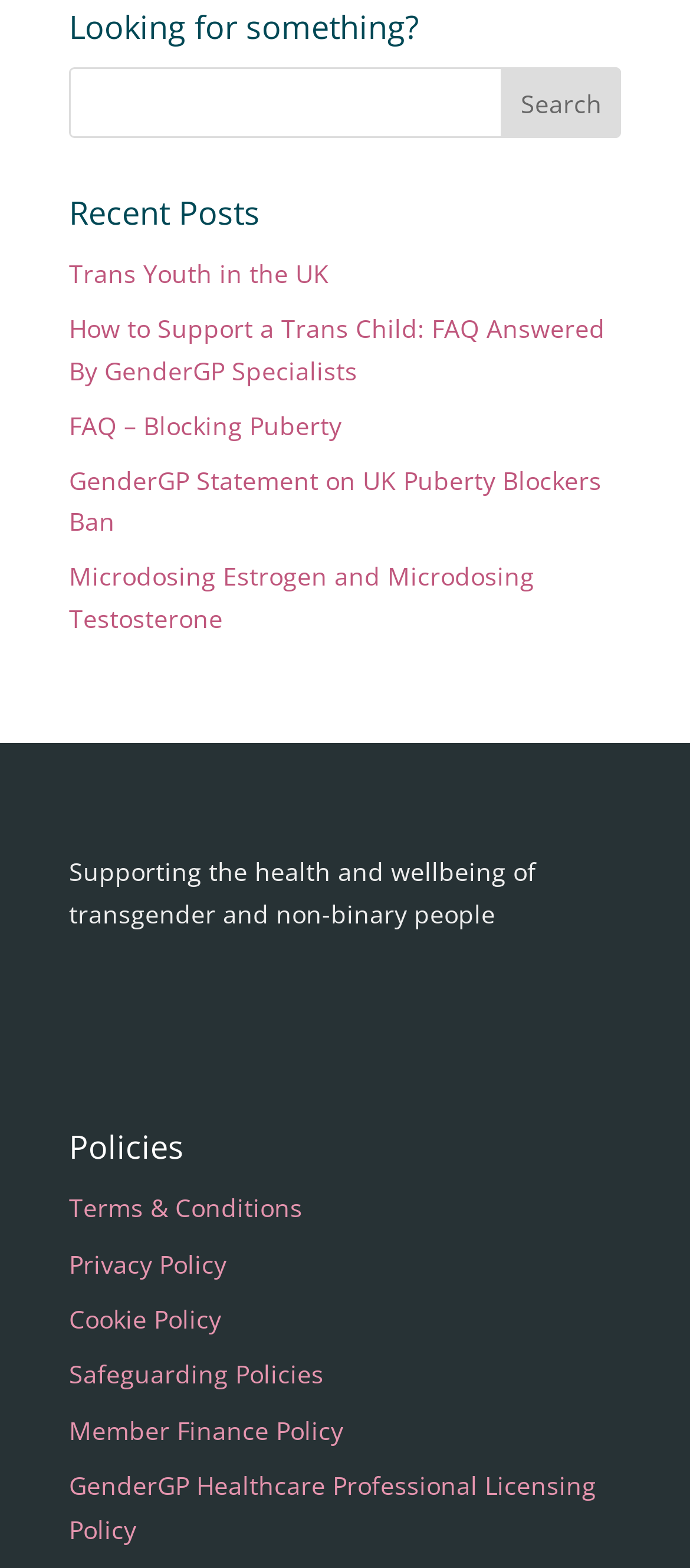Please provide a comprehensive answer to the question based on the screenshot: How many recent posts are listed?

The recent posts section lists five links with titles related to transgender and non-binary people. This suggests that there are five recent posts listed on the webpage.